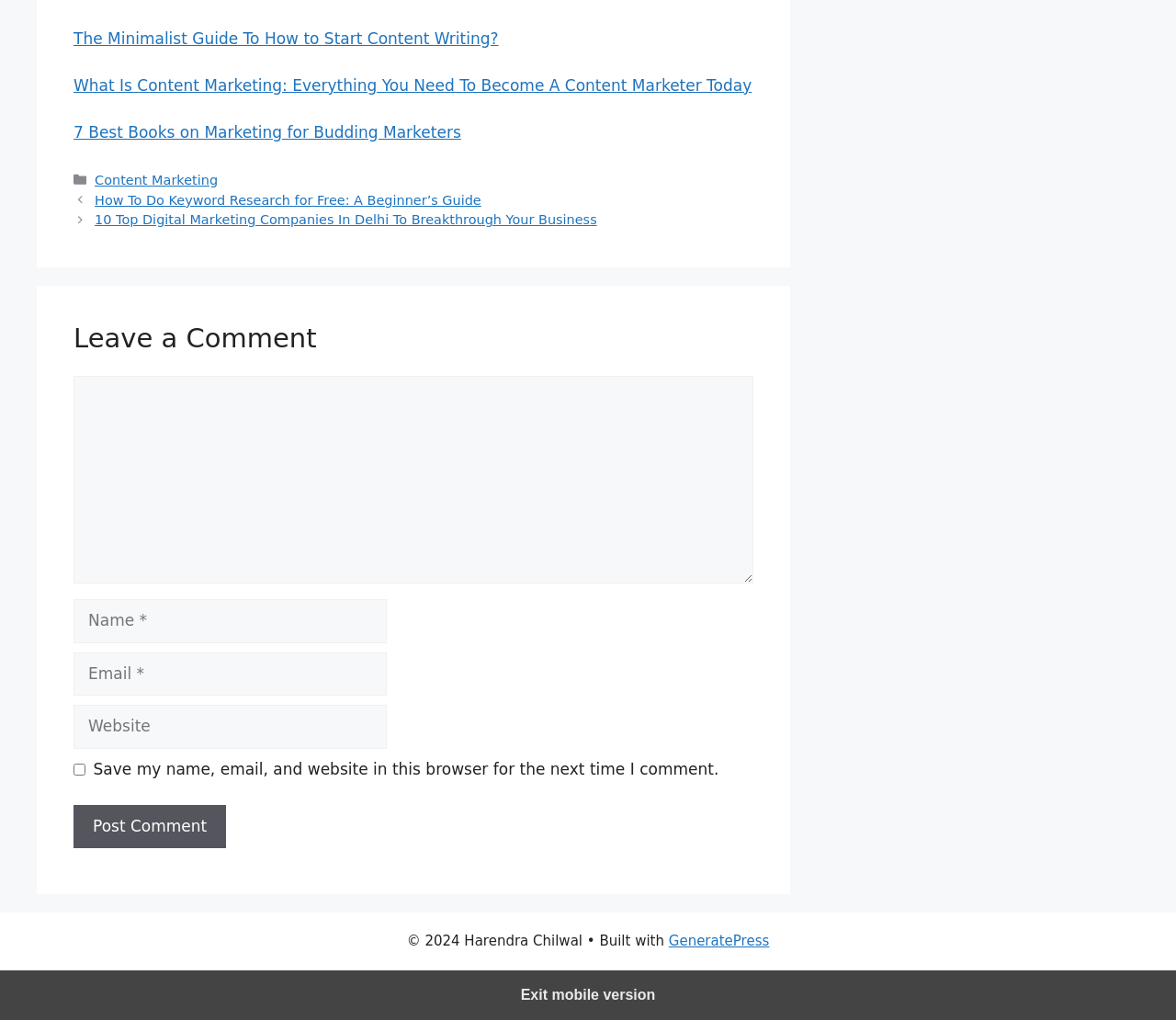Please provide a comprehensive response to the question below by analyzing the image: 
What is the topic of the first link?

The first link on the webpage has the text 'The Minimalist Guide To How to Start Content Writing?' which suggests that the topic of the link is content writing.